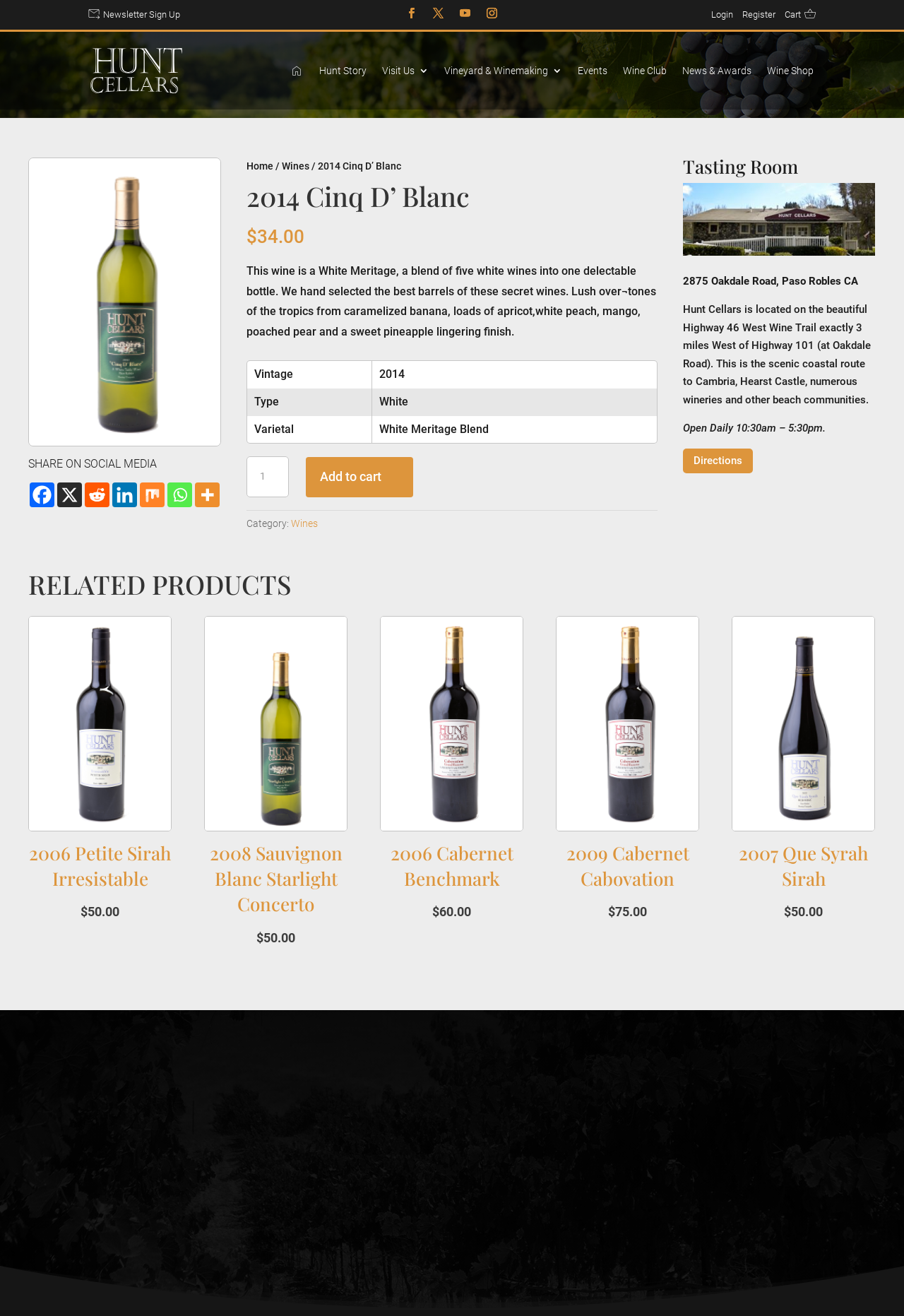Show the bounding box coordinates of the region that should be clicked to follow the instruction: "Sign up for the newsletter."

[0.096, 0.007, 0.199, 0.015]